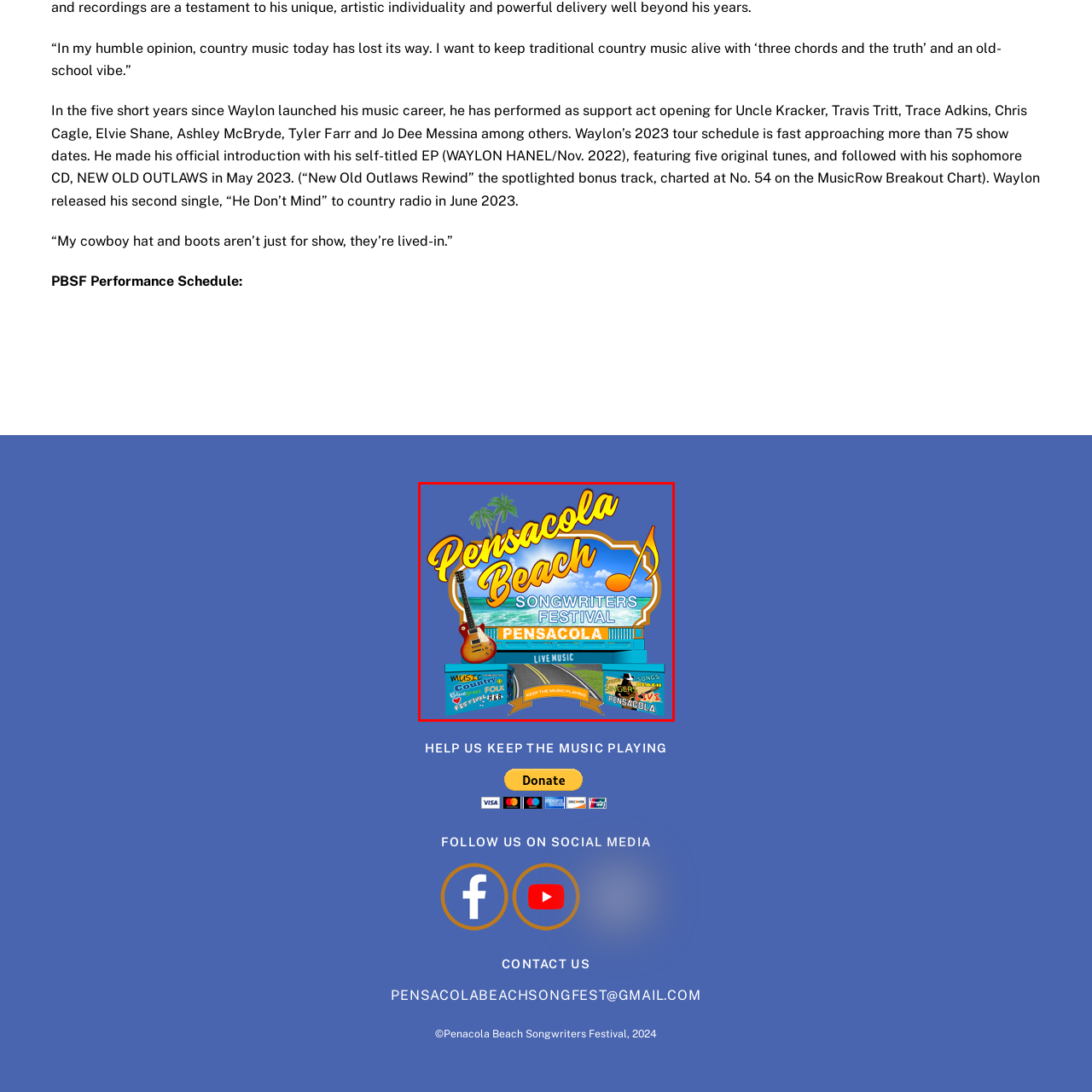Describe in detail what is happening in the image highlighted by the red border.

The image showcases a vibrant and colorful logo for the **Pensacola Beach Songwriters Festival**. At the top, the words "Pensacola Beach" are prominently displayed in a lively script, accented with a musical note that emphasizes the festival's focus on music. Below this title, the festival name, "SONGWRITERS FESTIVAL," is clearly depicted, indicating its dedication to the craft of songwriting.

The visual backdrop features a scenic beach with azure waters, invoking a sense of relaxation and enjoyment in a coastal setting. Adding to the festival theme, a classic electric guitar is illustrated, symbolizing the musical performances expected at the event. 

Several banners at the bottom highlight key aspects of the festival, such as "LIVE MUSIC" and various music genres like country, folk, and rock, showcasing the diversity of acts that attendees can expect. Additionally, there’s a call to action to "KEEP THE MUSIC PLAYING," inviting everyone to partake in the festivities. This logo captures the essence of a lively event aimed at celebrating songwriting and live performances in the beautiful Pensacola area.